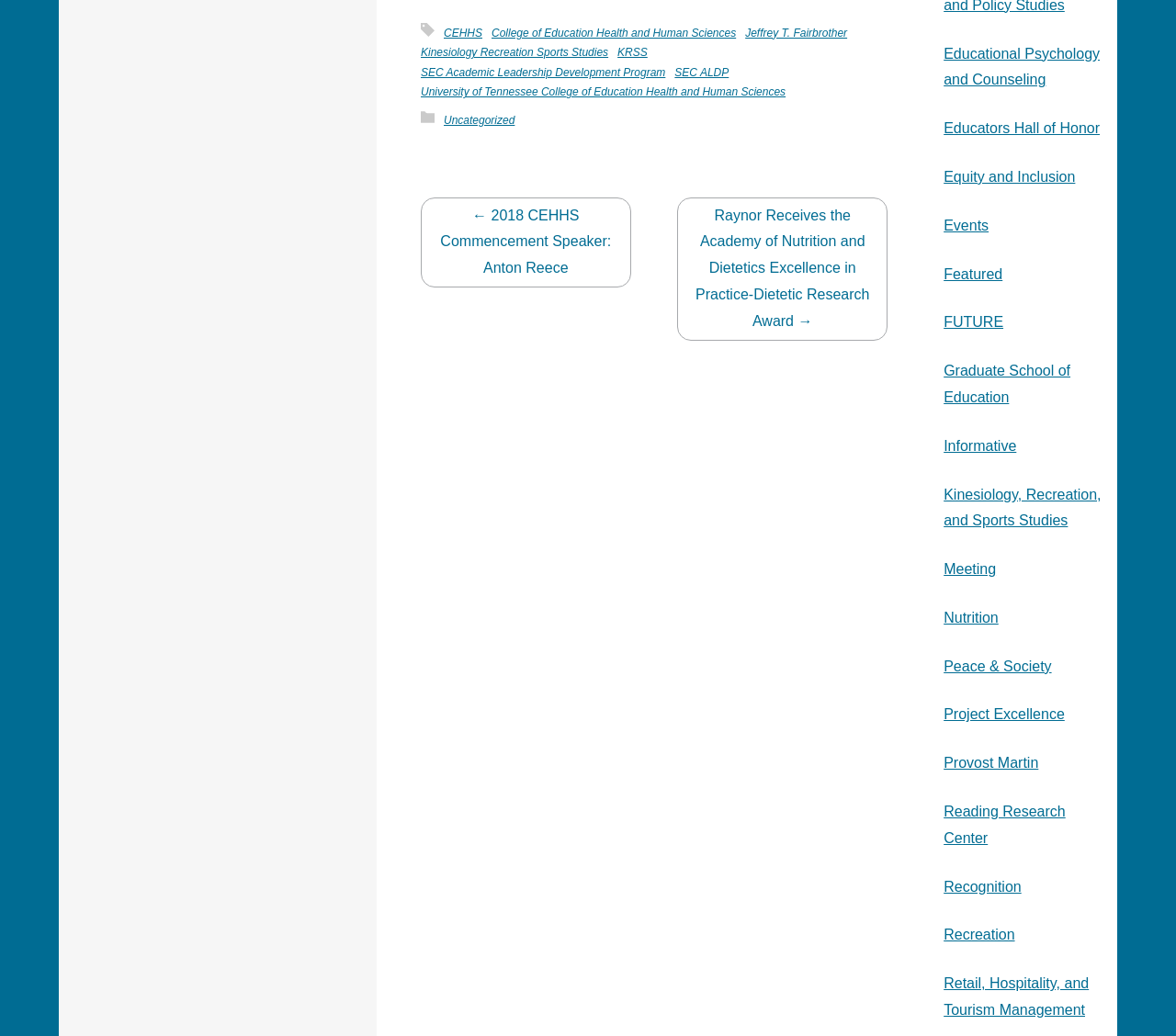Please specify the bounding box coordinates of the element that should be clicked to execute the given instruction: 'View the University of Tennessee College of Education Health and Human Sciences'. Ensure the coordinates are four float numbers between 0 and 1, expressed as [left, top, right, bottom].

[0.358, 0.083, 0.668, 0.095]